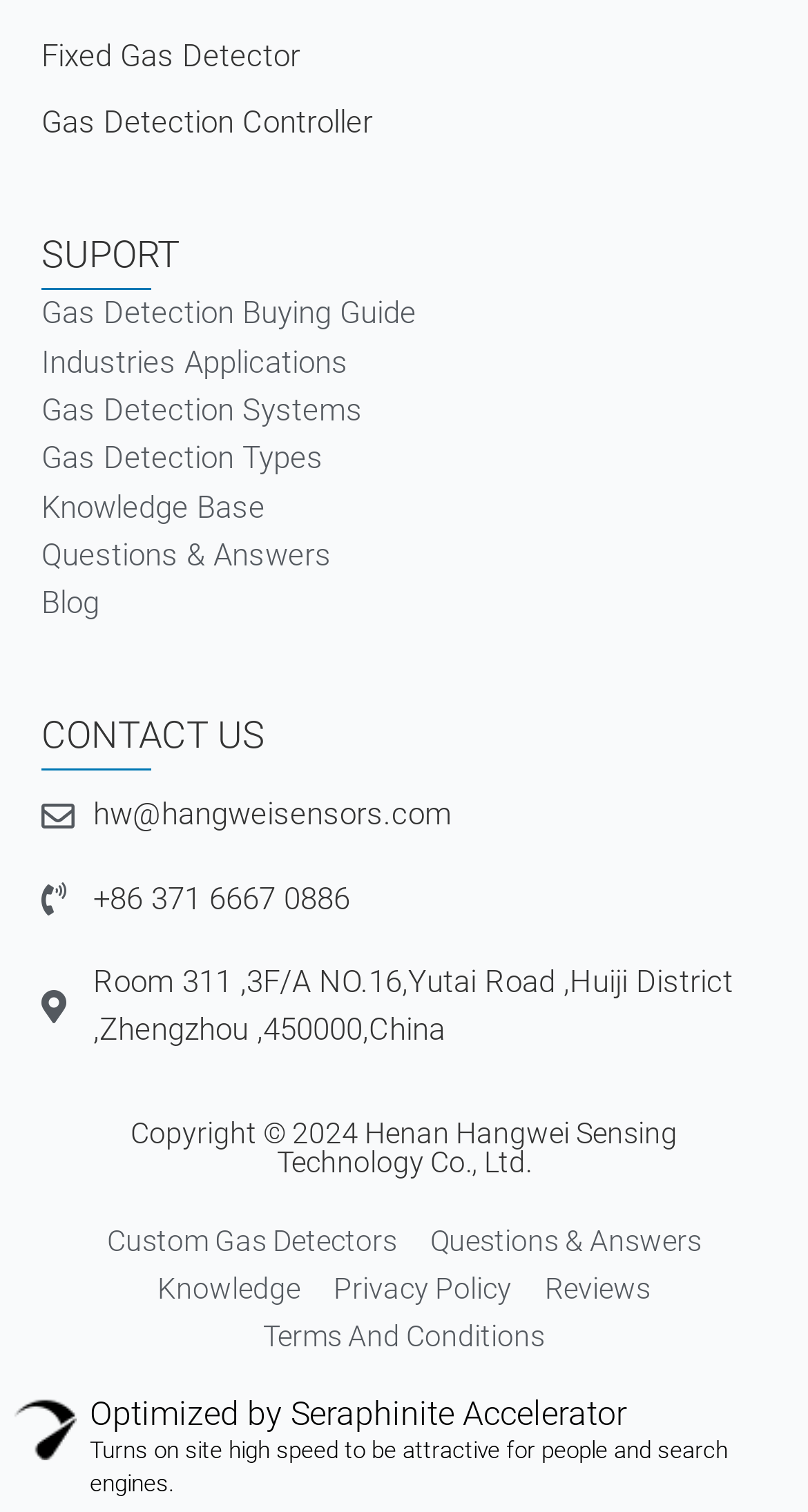Determine the bounding box coordinates of the section I need to click to execute the following instruction: "Learn about Custom Gas Detectors". Provide the coordinates as four float numbers between 0 and 1, i.e., [left, top, right, bottom].

[0.132, 0.805, 0.491, 0.837]